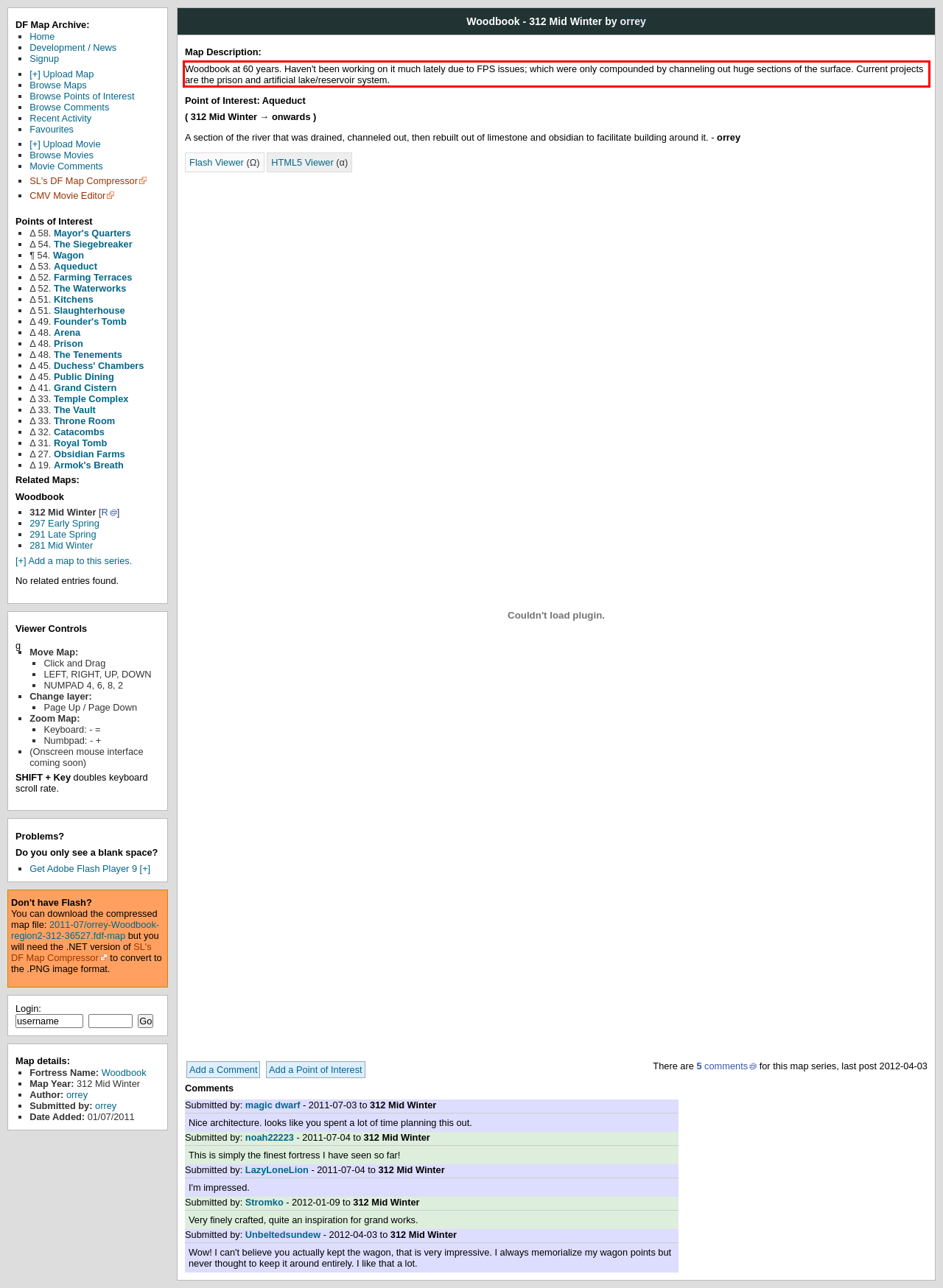Analyze the screenshot of a webpage where a red rectangle is bounding a UI element. Extract and generate the text content within this red bounding box.

Woodbook at 60 years. Haven't been working on it much lately due to FPS issues; which were only compounded by channeling out huge sections of the surface. Current projects are the prison and artificial lake/reservoir system.